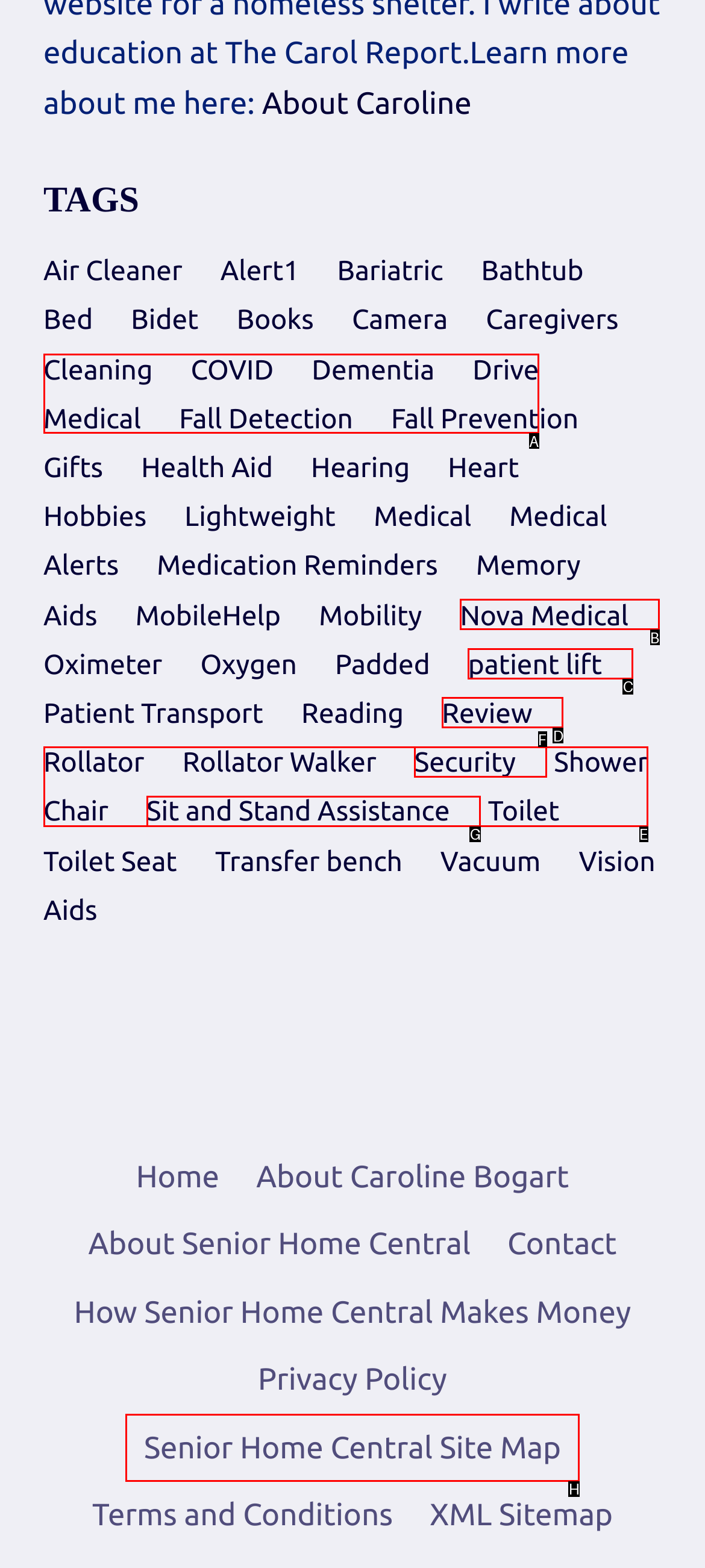Determine which HTML element fits the description: Senior Home Central Site Map. Answer with the letter corresponding to the correct choice.

H